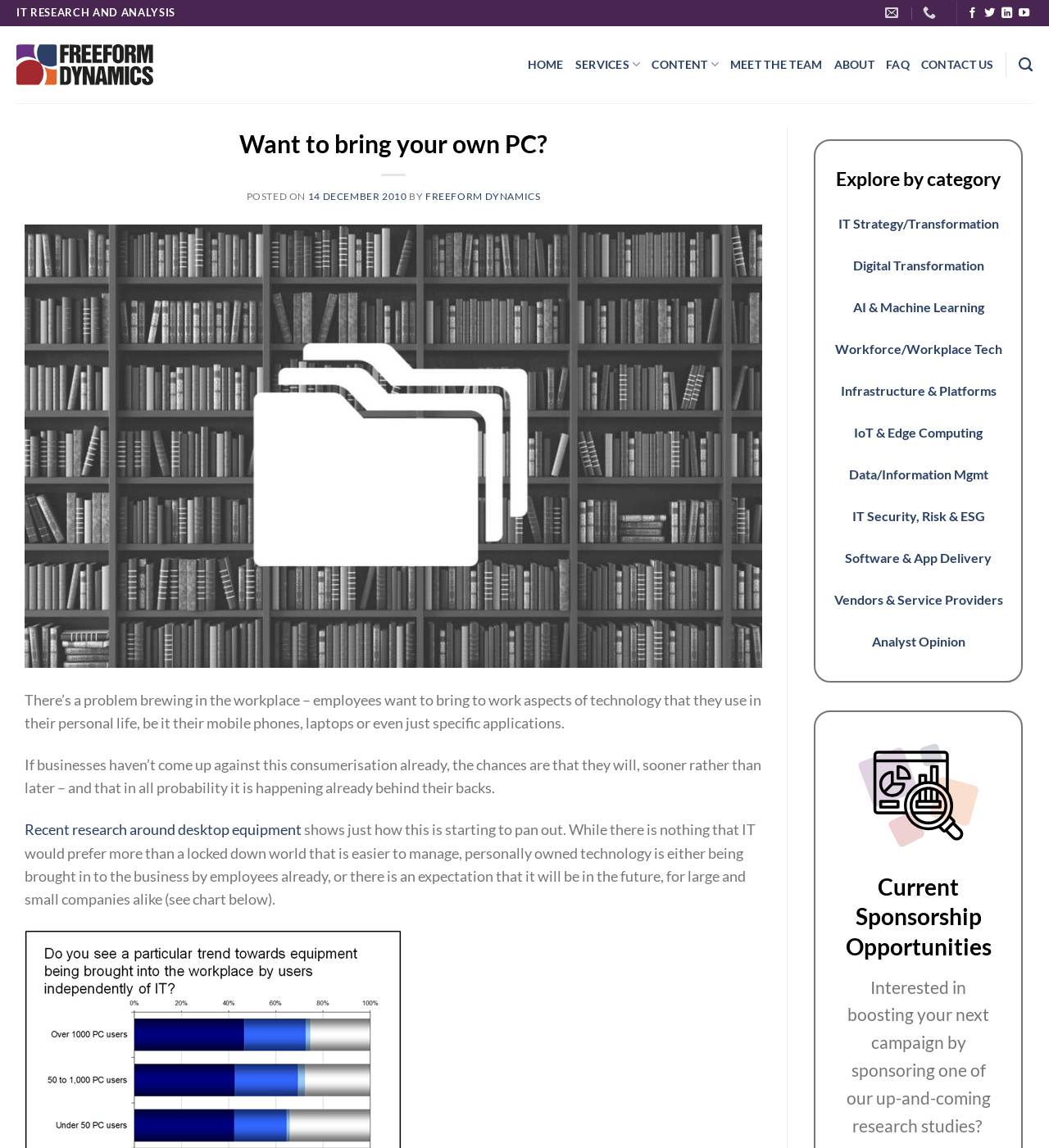What is the topic of the article?
Provide a fully detailed and comprehensive answer to the question.

The article discusses the trend of employees bringing their personal technology to work, and how businesses are responding to this. The topic is evident from the text, which mentions 'aspects of technology that they use in their personal life' and 'consumerisation already'.